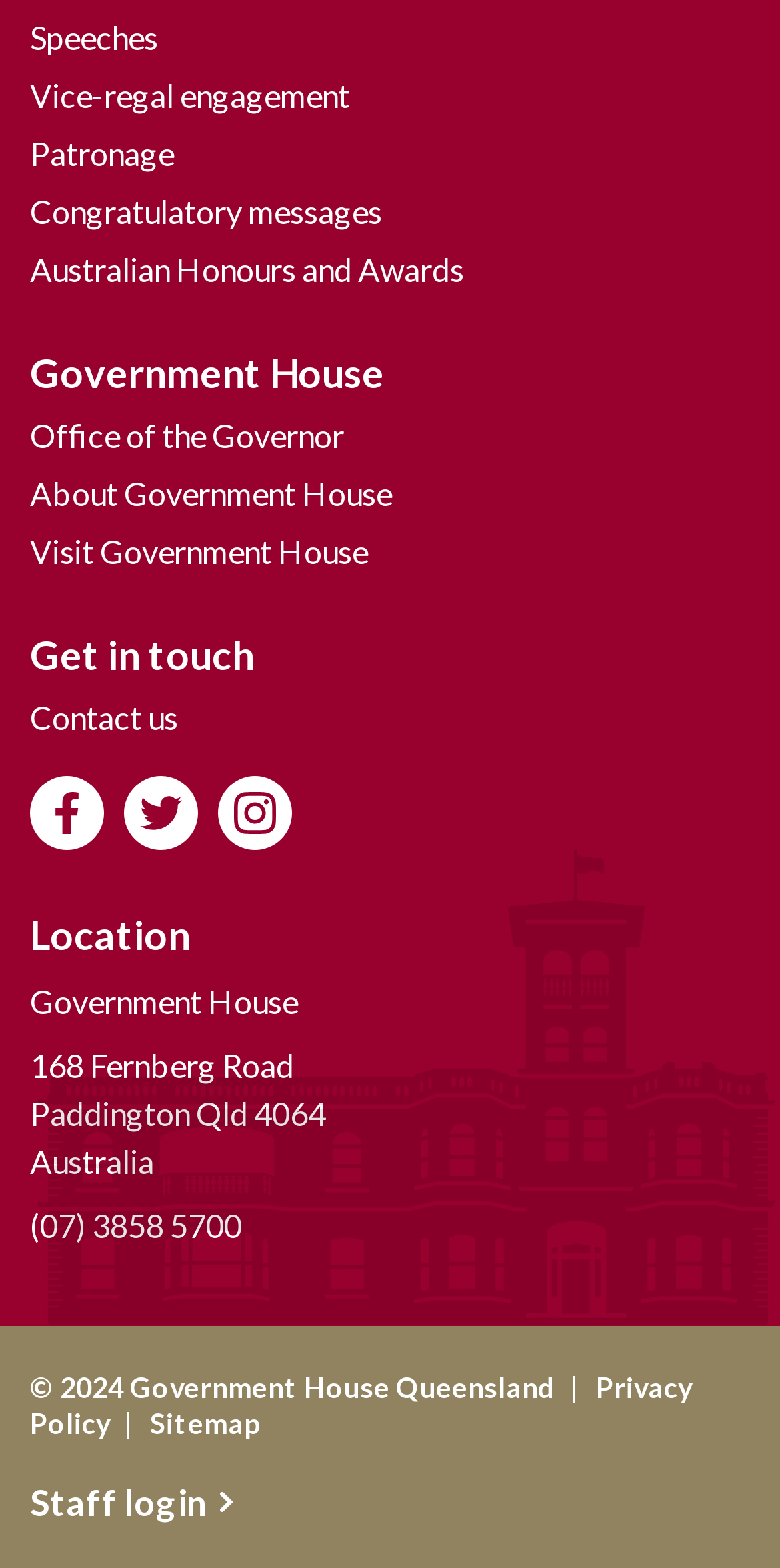How many links are there under 'Government House'?
Give a thorough and detailed response to the question.

I counted the number of links under the 'Government House' section, which are 'Office of the Governor', 'About Government House', and 'Visit Government House'. There are three links.